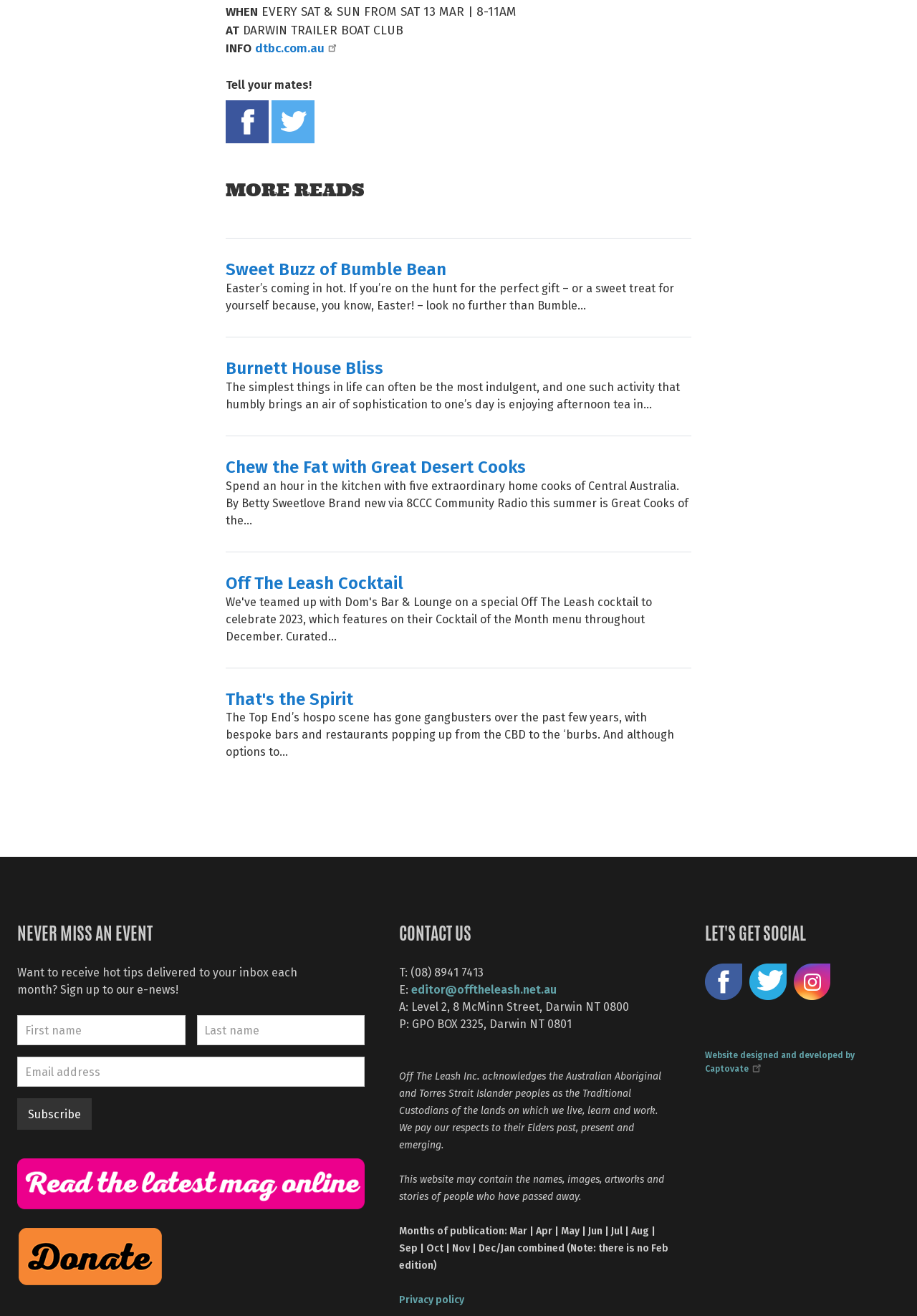Find the bounding box coordinates of the area that needs to be clicked in order to achieve the following instruction: "Click on the 'Subscribe' button". The coordinates should be specified as four float numbers between 0 and 1, i.e., [left, top, right, bottom].

[0.019, 0.835, 0.1, 0.859]